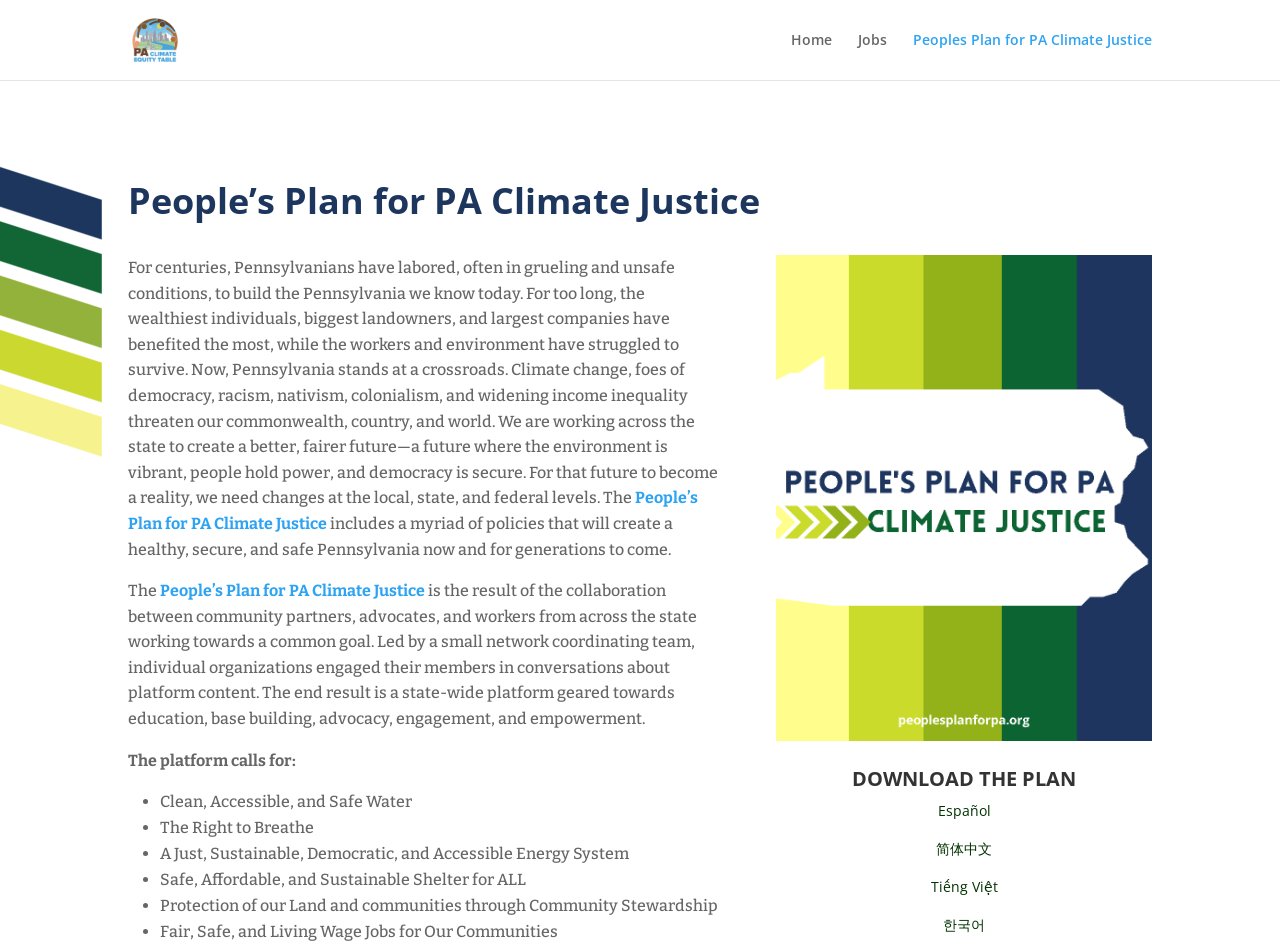Please find the bounding box coordinates of the element that must be clicked to perform the given instruction: "Click the Home link". The coordinates should be four float numbers from 0 to 1, i.e., [left, top, right, bottom].

[0.618, 0.035, 0.65, 0.085]